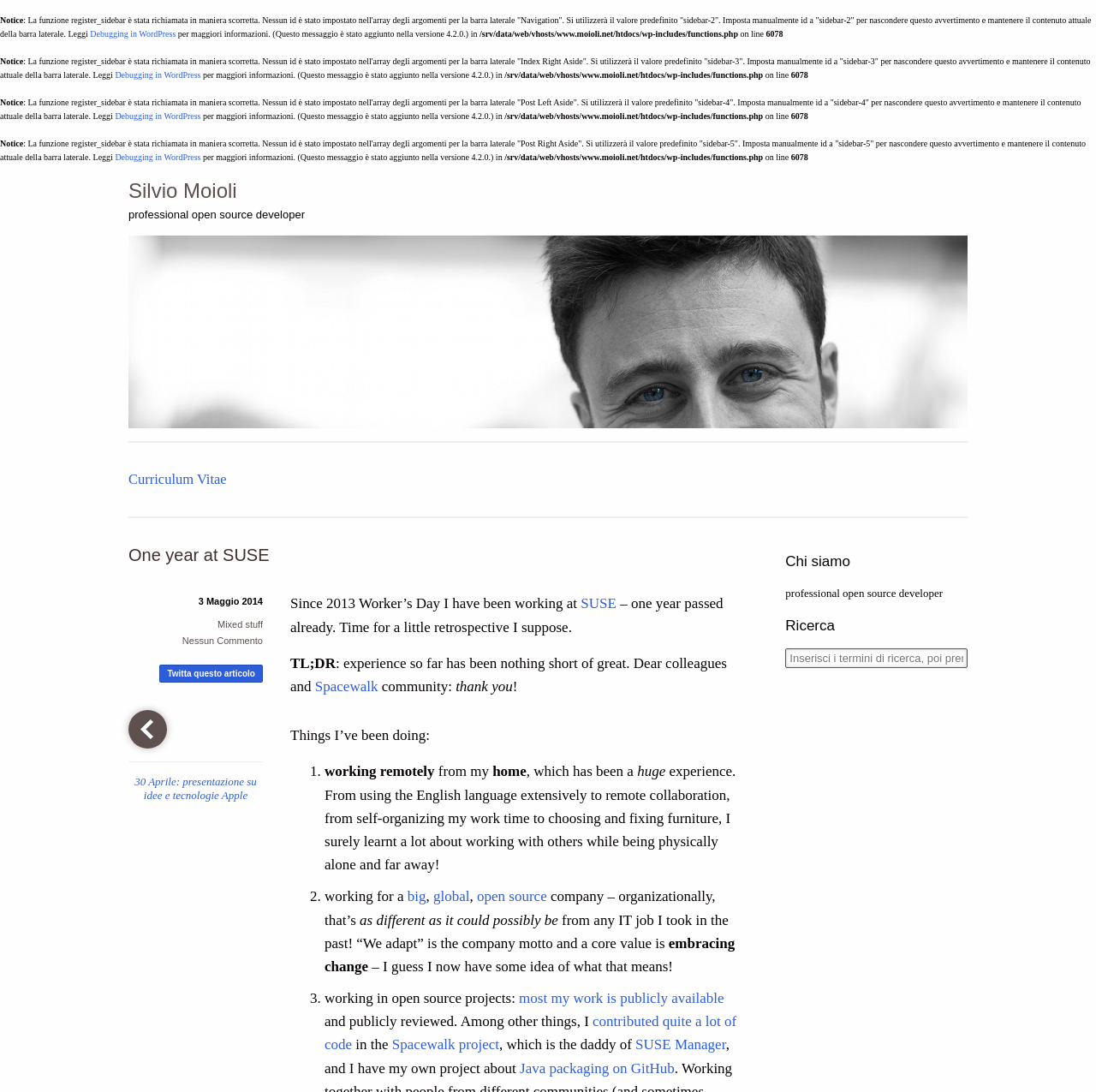What is the date of the blog post?
Using the image as a reference, answer with just one word or a short phrase.

3 Maggio 2014